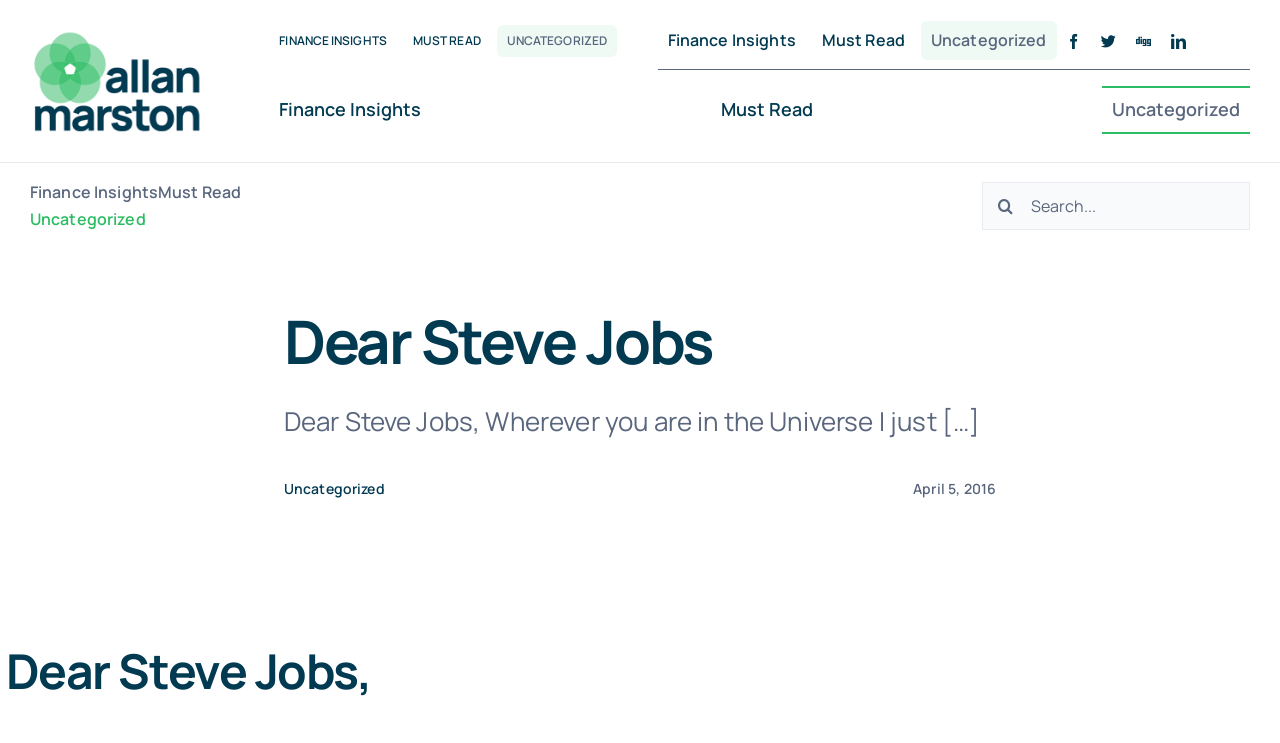Review the image closely and give a comprehensive answer to the question: What is the date of the article?

I found the date of the article by looking at the metadata, which indicates that the article was published on April 5, 2016.